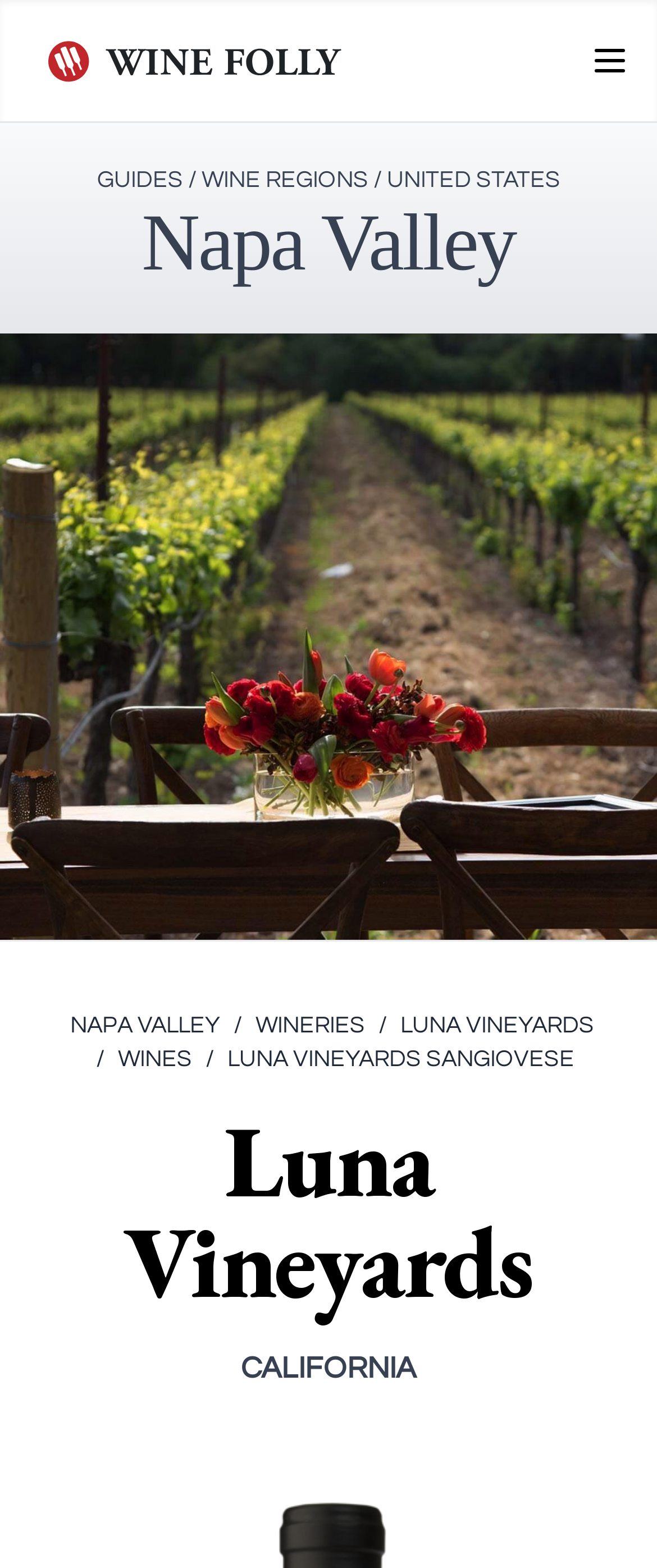Illustrate the webpage with a detailed description.

The webpage is about Luna Vineyards, a winery in Napa Valley. At the top left corner, there is a Wine Folly logo, which is an image linked to Wine Folly. Next to it, on the top right corner, is an "Open menu" button. Below the logo, there are several links to guides, wine regions, and the United States.

The main content of the page is focused on Napa Valley, with a heading "Napa Valley" at the top center of the page. Below this heading, there is a large cover image of Luna Vineyards, which takes up most of the page width.

Underneath the cover image, there are several links to related pages, including NAPA VALLEY, WINERIES, LUNA VINEYARDS, WINES, and LUNA VINEYARDS SANGIOVESE. These links are arranged horizontally across the page.

Further down, there are two headings, "Luna Vineyards" and "CALIFORNIA", which span the full width of the page.